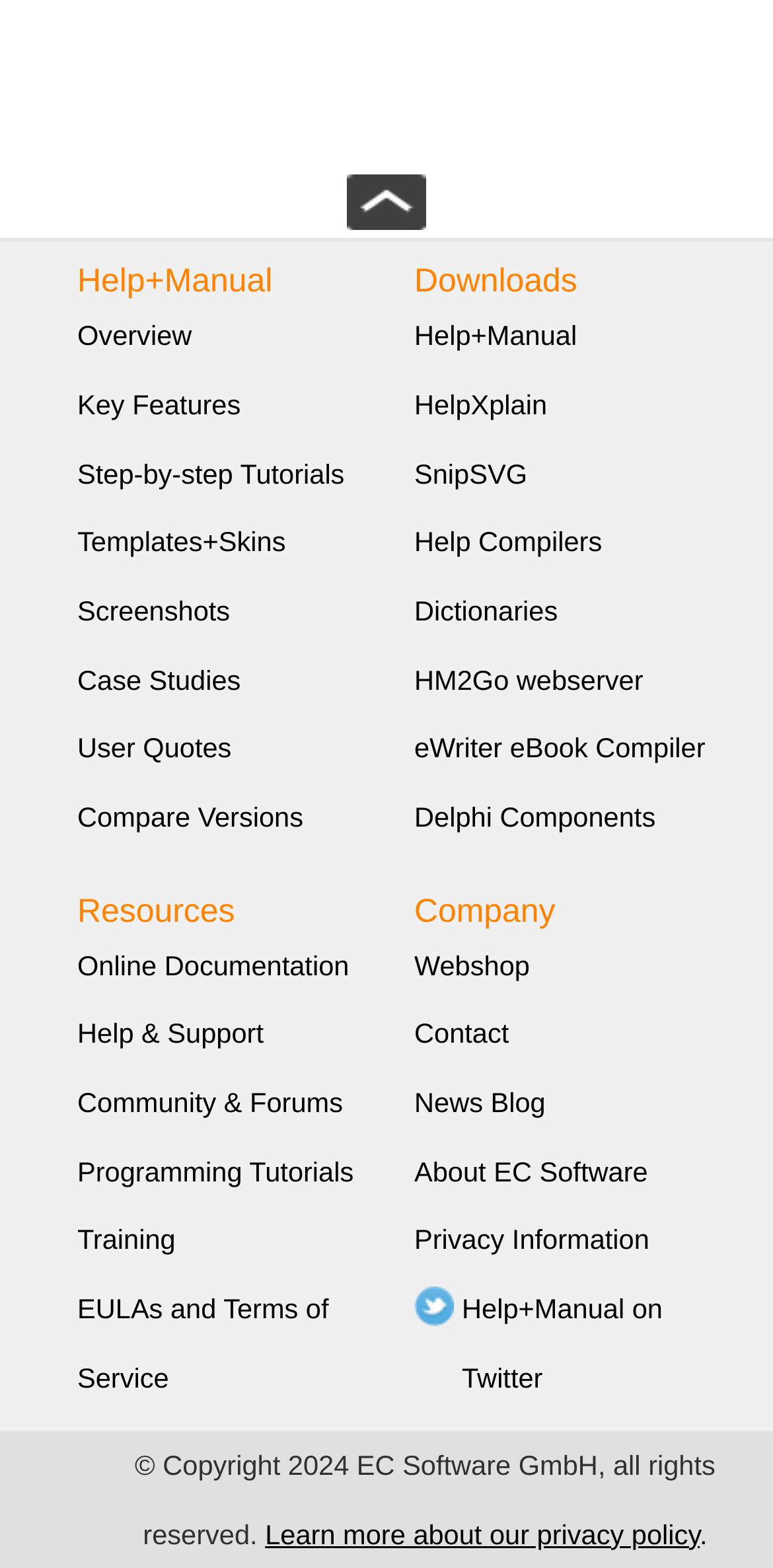Identify the bounding box coordinates for the UI element that matches this description: "Screenshots".

[0.1, 0.379, 0.298, 0.399]